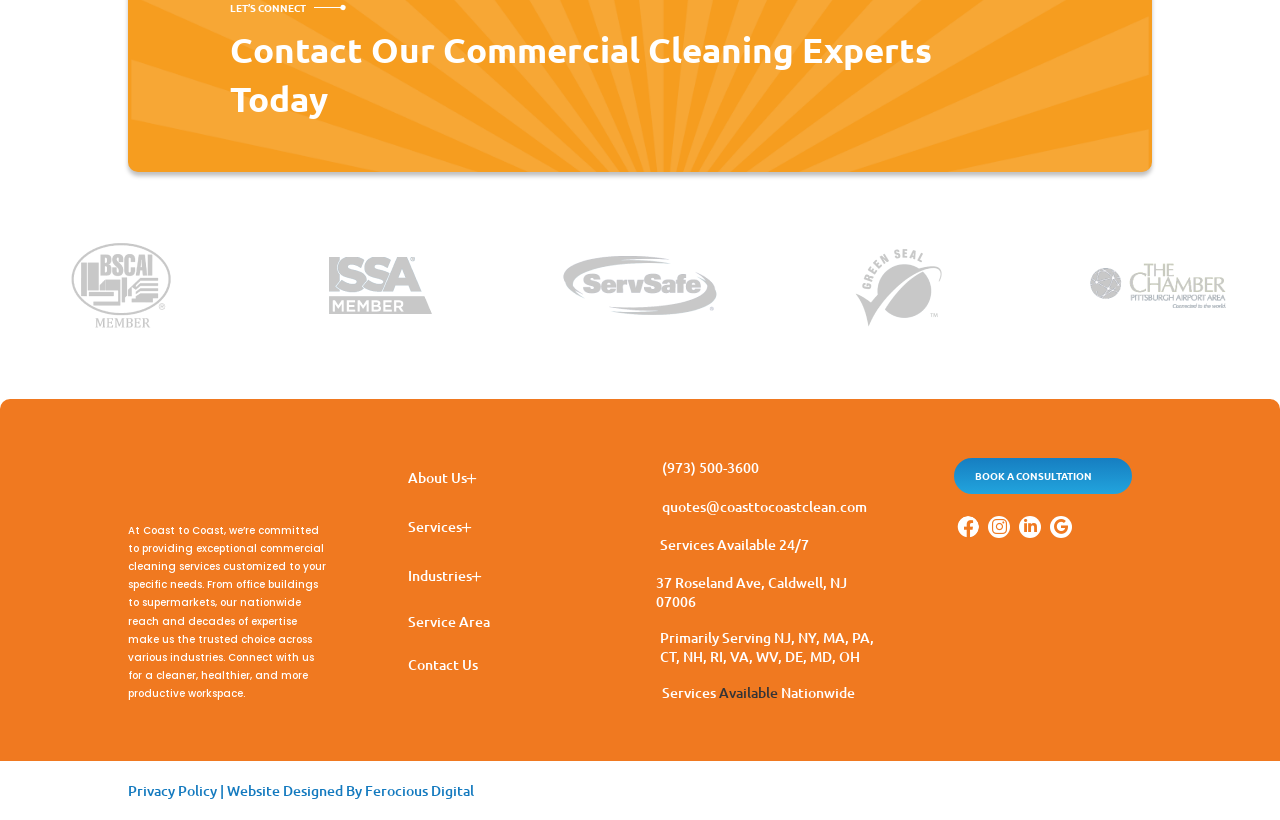What is the main service offered by Coast to Coast?
Please respond to the question with as much detail as possible.

Based on the webpage content, it is clear that Coast to Coast is a commercial cleaning service provider. The heading 'LET’S CONNECT' and 'Contact Our Commercial Cleaning Experts Today' suggests that the company is in the business of commercial cleaning. Additionally, the text 'At Coast to Coast, we’re committed to providing exceptional commercial cleaning services...' further reinforces this notion.